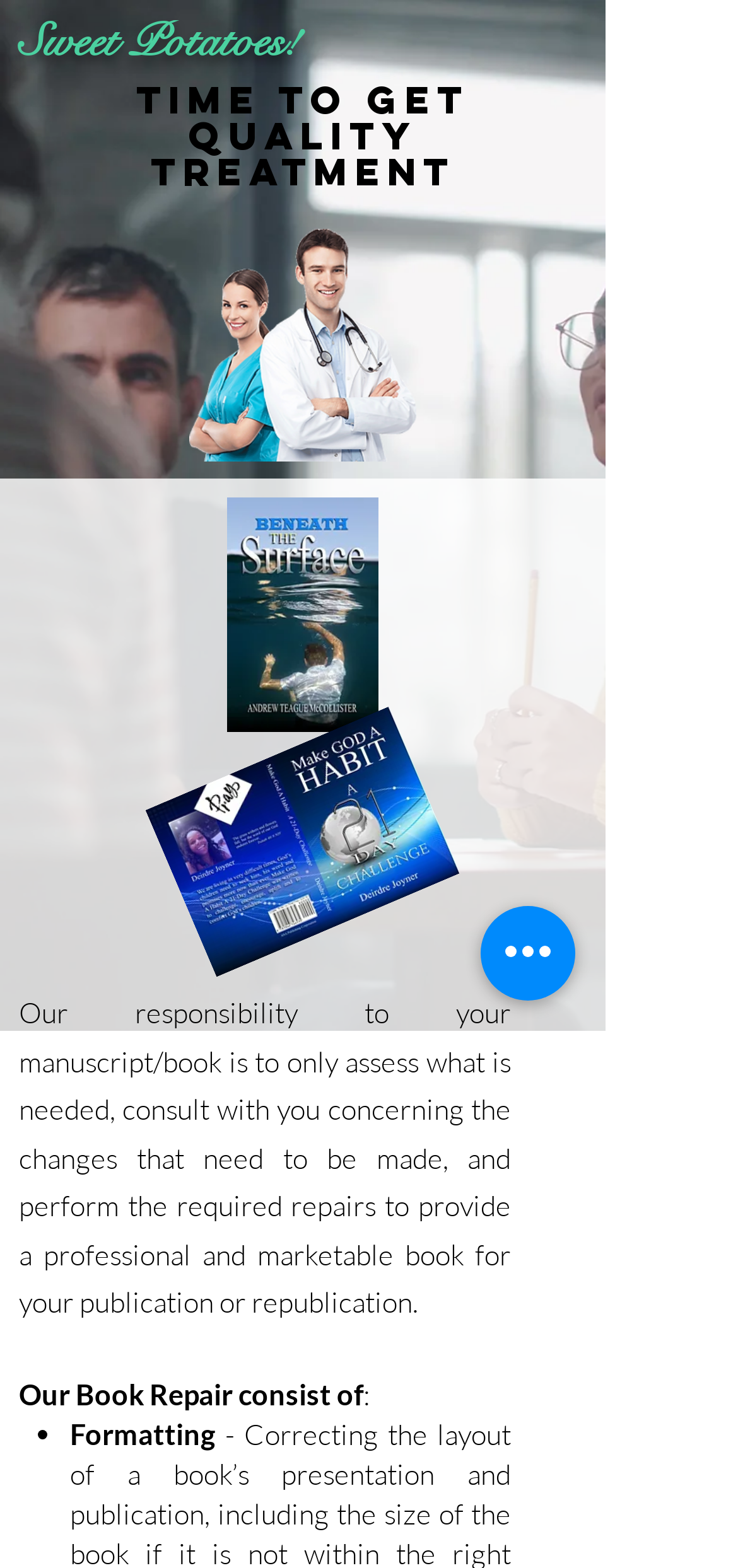What is the purpose of the 'Quick actions' button?
Based on the image, give a one-word or short phrase answer.

Unknown